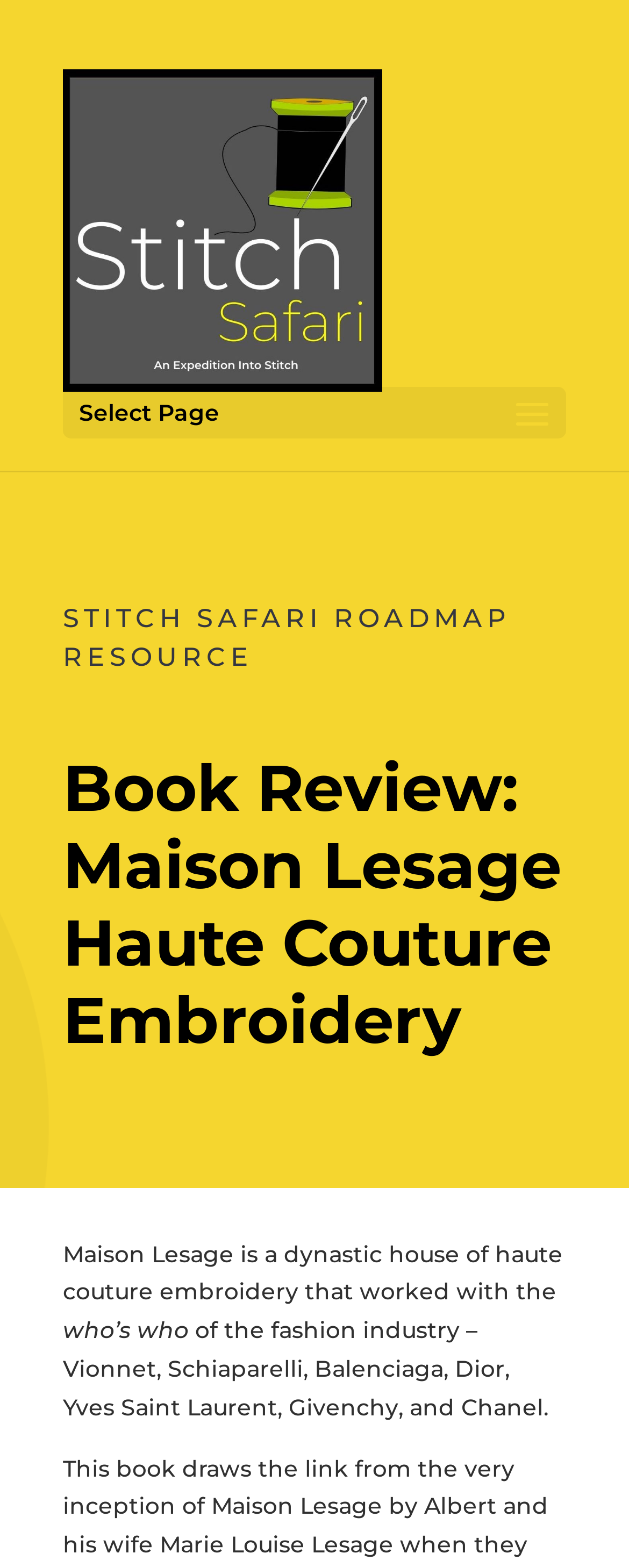Based on the image, provide a detailed and complete answer to the question: 
What fashion designers are mentioned in the webpage?

The webpage mentions several fashion designers, including Vionnet, Schiaparelli, Balenciaga, Dior, Yves Saint Laurent, Givenchy, and Chanel. These designers are mentioned as having worked with Maison Lesage, the fashion house being reviewed.